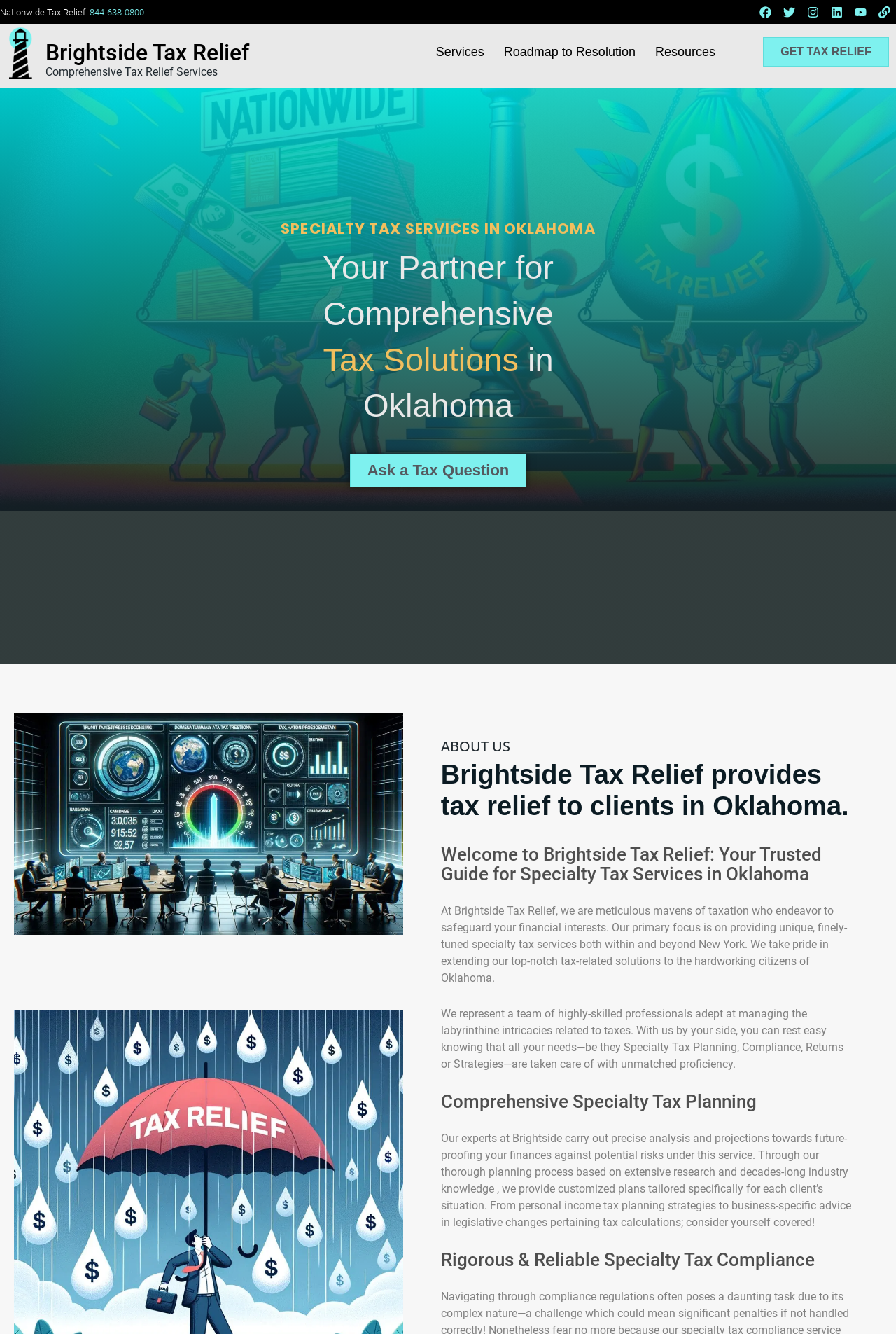Predict the bounding box of the UI element based on this description: "Ask a Tax Question".

[0.39, 0.34, 0.588, 0.366]